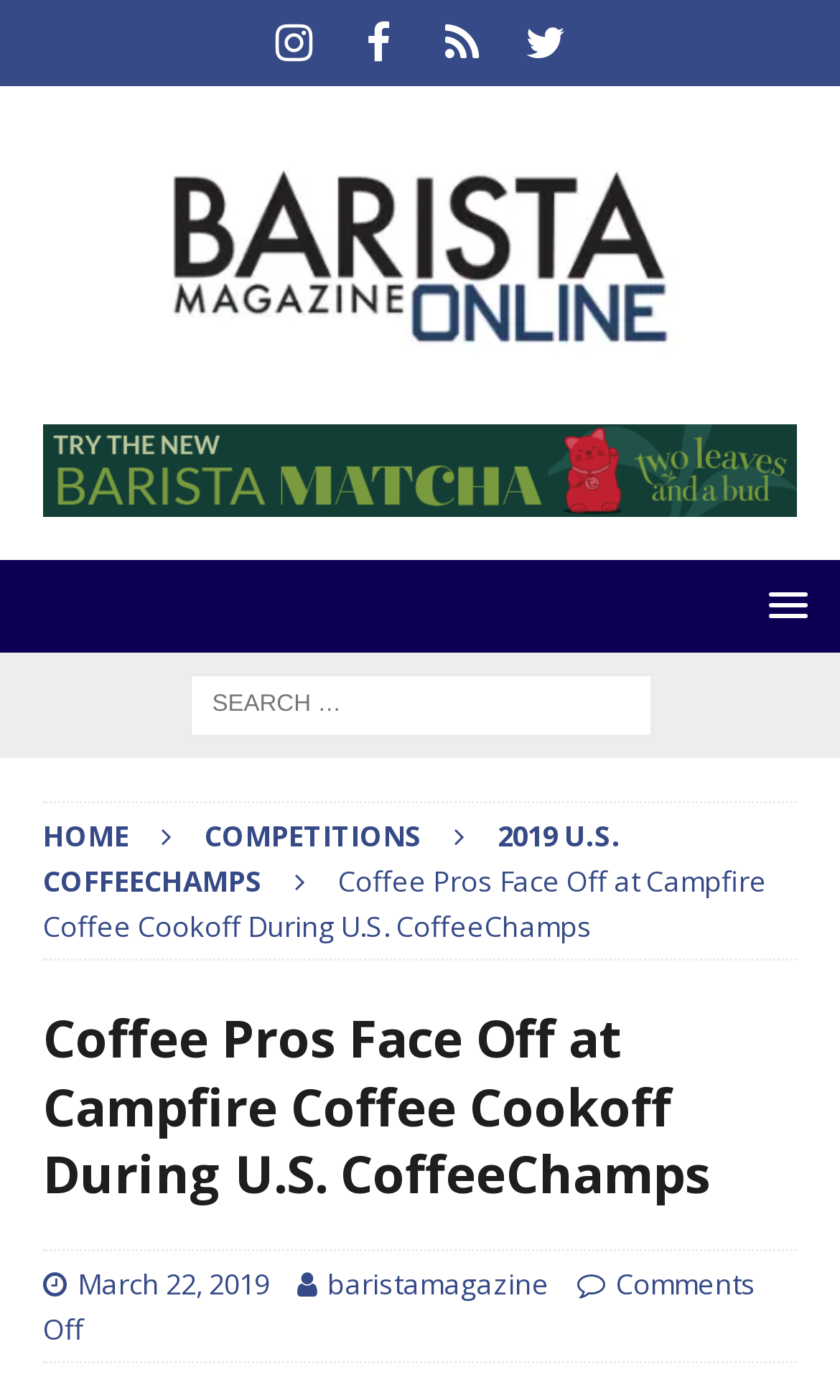Identify the headline of the webpage and generate its text content.

Coffee Pros Face Off at Campfire Coffee Cookoff During U.S. CoffeeChamps